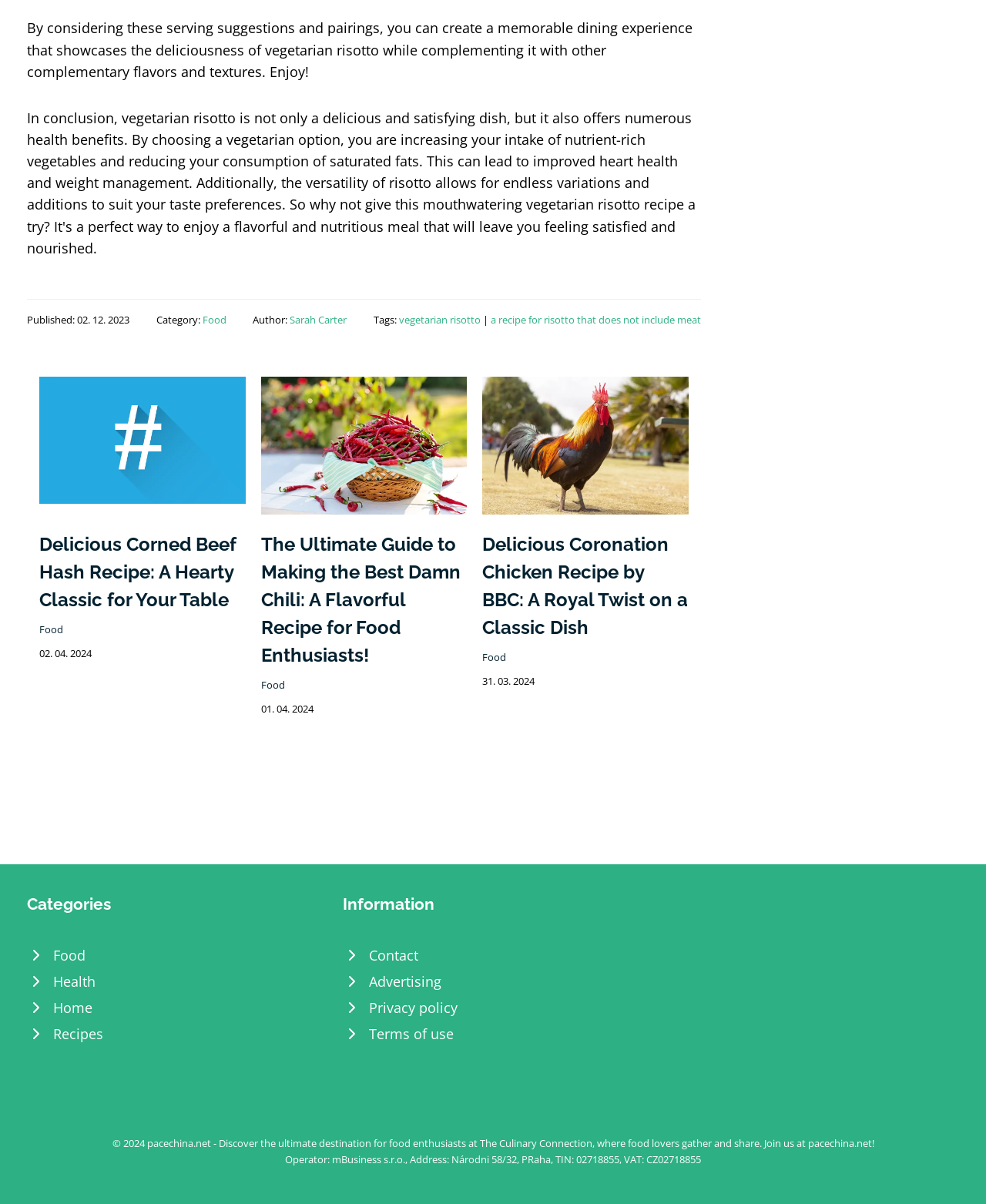What is the author of the article that mentions 'vegetarian risotto'?
Examine the screenshot and reply with a single word or phrase.

Sarah Carter